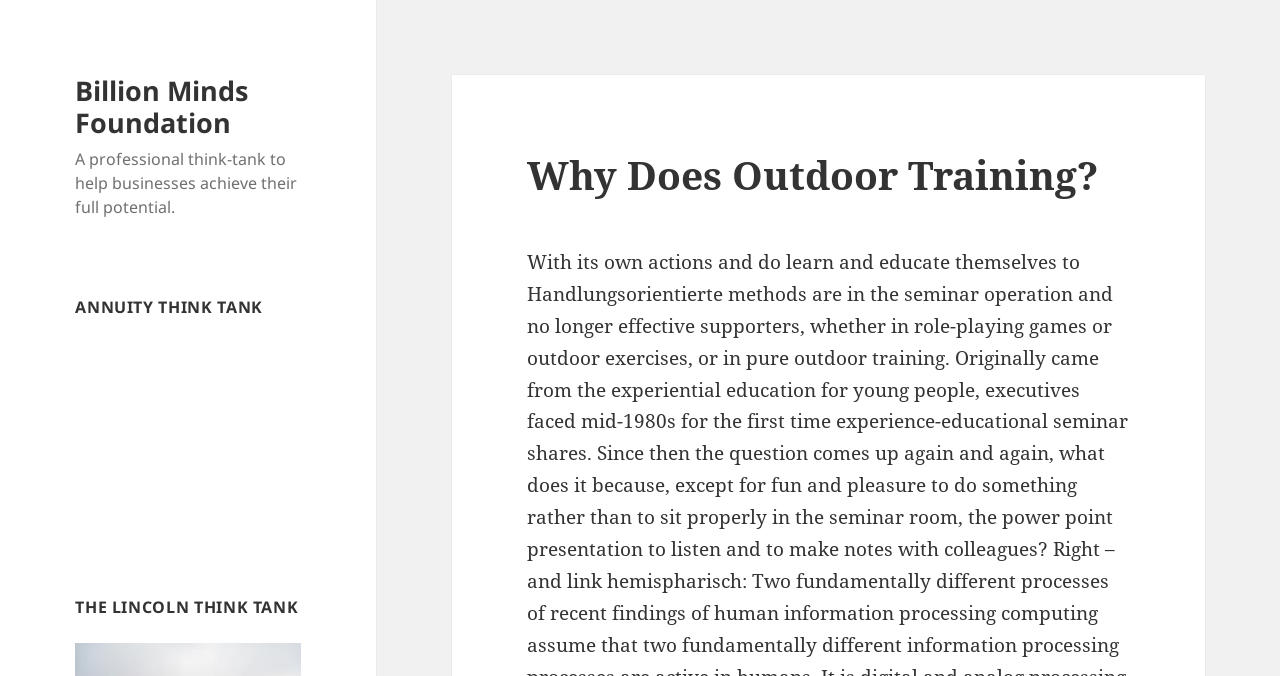Determine the bounding box coordinates of the UI element described by: "Billion Minds Foundation".

[0.059, 0.107, 0.194, 0.209]